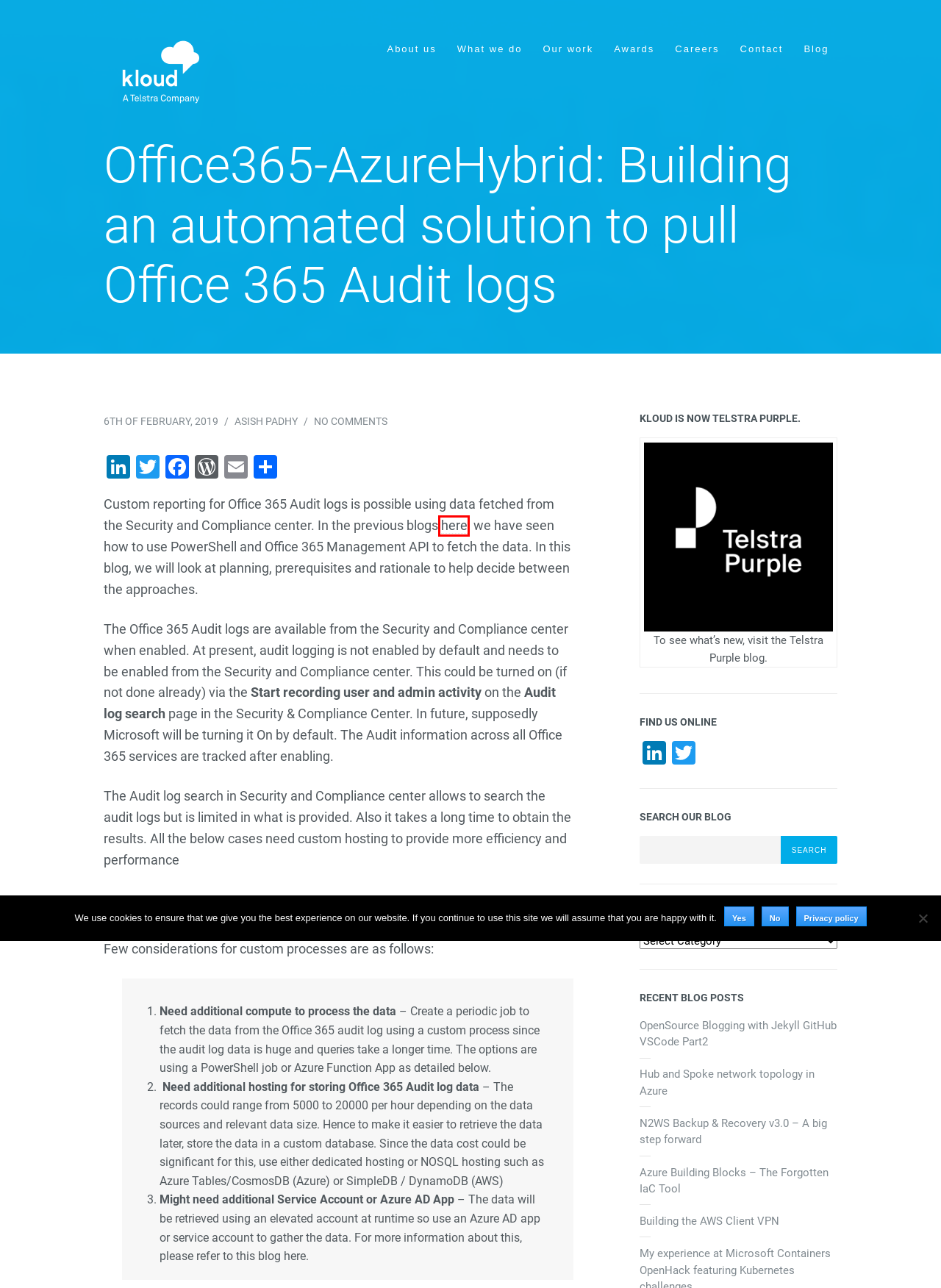You’re provided with a screenshot of a webpage that has a red bounding box around an element. Choose the best matching webpage description for the new page after clicking the element in the red box. The options are:
A. Building the AWS Client VPN
B. Telstra Purple Consulting, Professional and Managed Services
C. Privacy Policy – Kloud Blog
D. Search Results for “audit log” – Tech Huddle
E. Careers - Telstra Purple
F. N2WS Backup & Recovery v3.0 – A big step forward
G. Hub and Spoke network topology in Azure
H. Asish Padhy – Kloud Blog

D